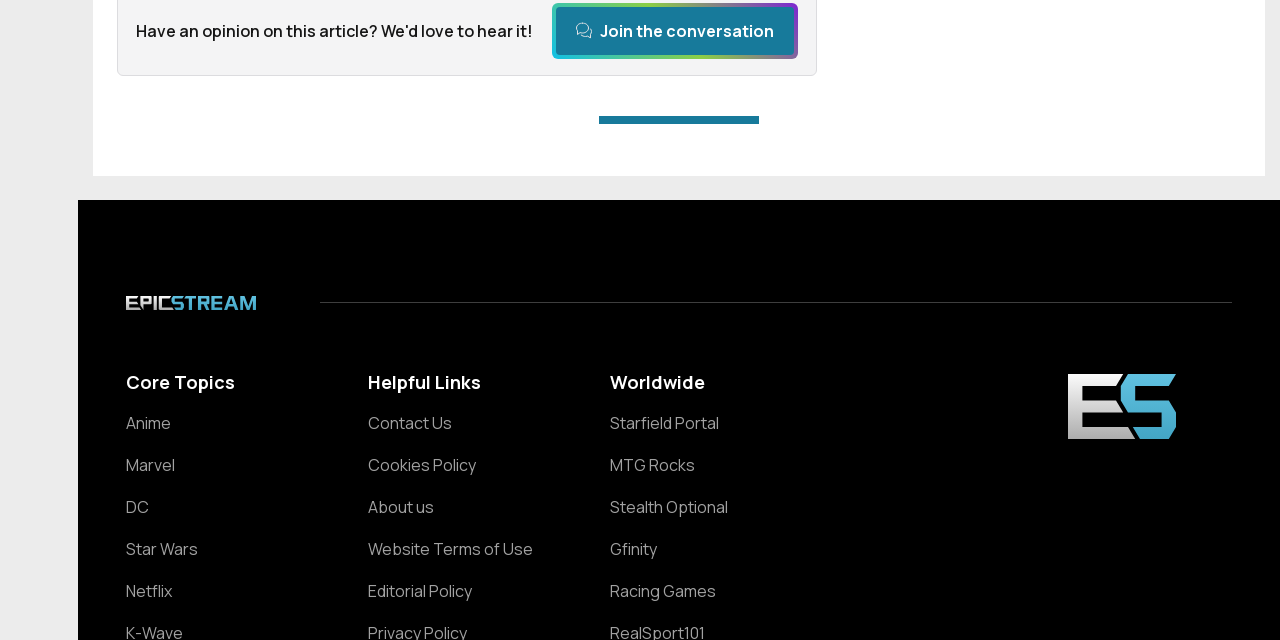Locate the bounding box coordinates of the clickable region necessary to complete the following instruction: "Contact Us". Provide the coordinates in the format of four float numbers between 0 and 1, i.e., [left, top, right, bottom].

[0.288, 0.647, 0.439, 0.675]